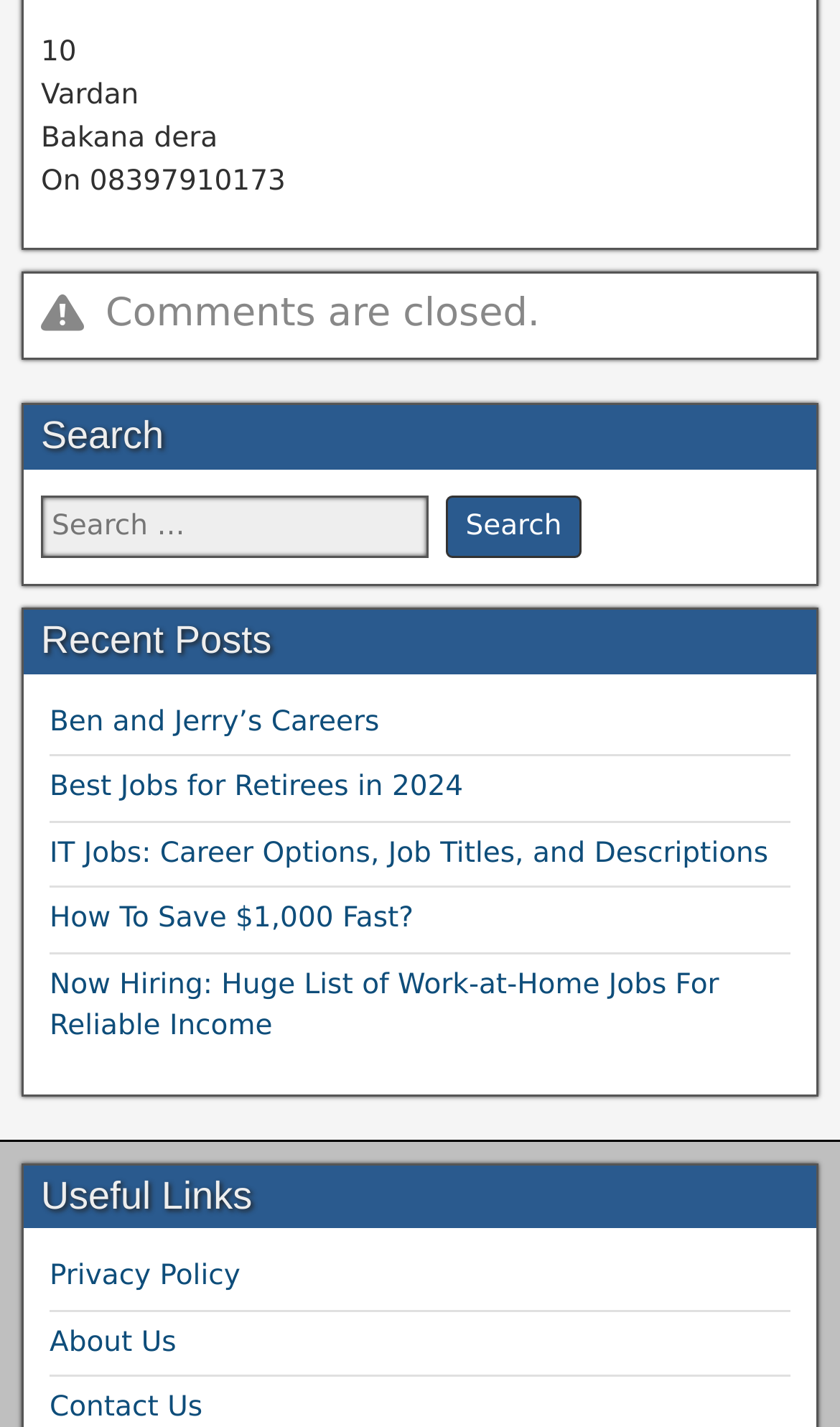Identify the bounding box coordinates of the area you need to click to perform the following instruction: "Search for something".

[0.049, 0.341, 0.951, 0.397]